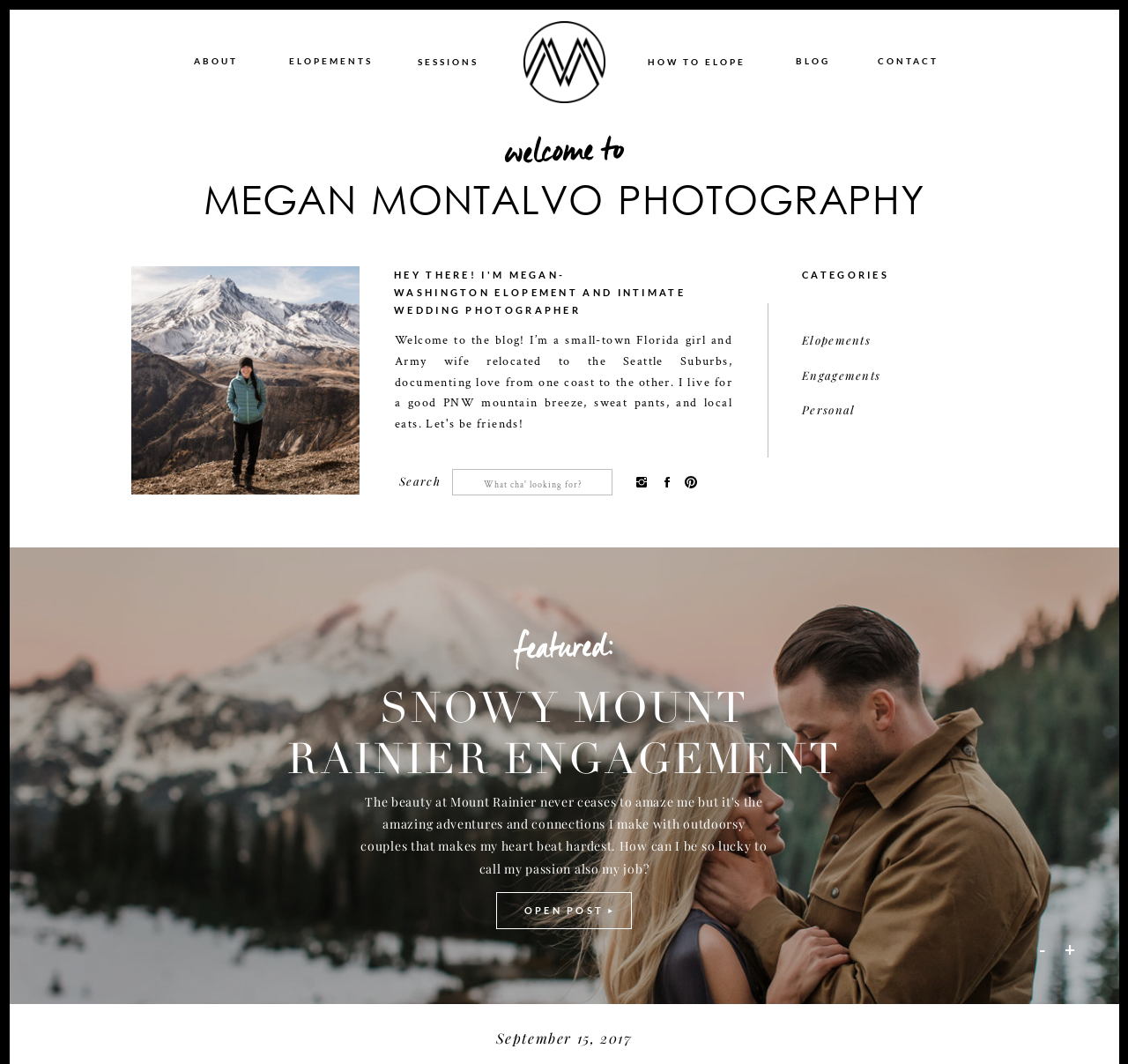How many links are present in the top navigation bar?
Use the image to answer the question with a single word or phrase.

5